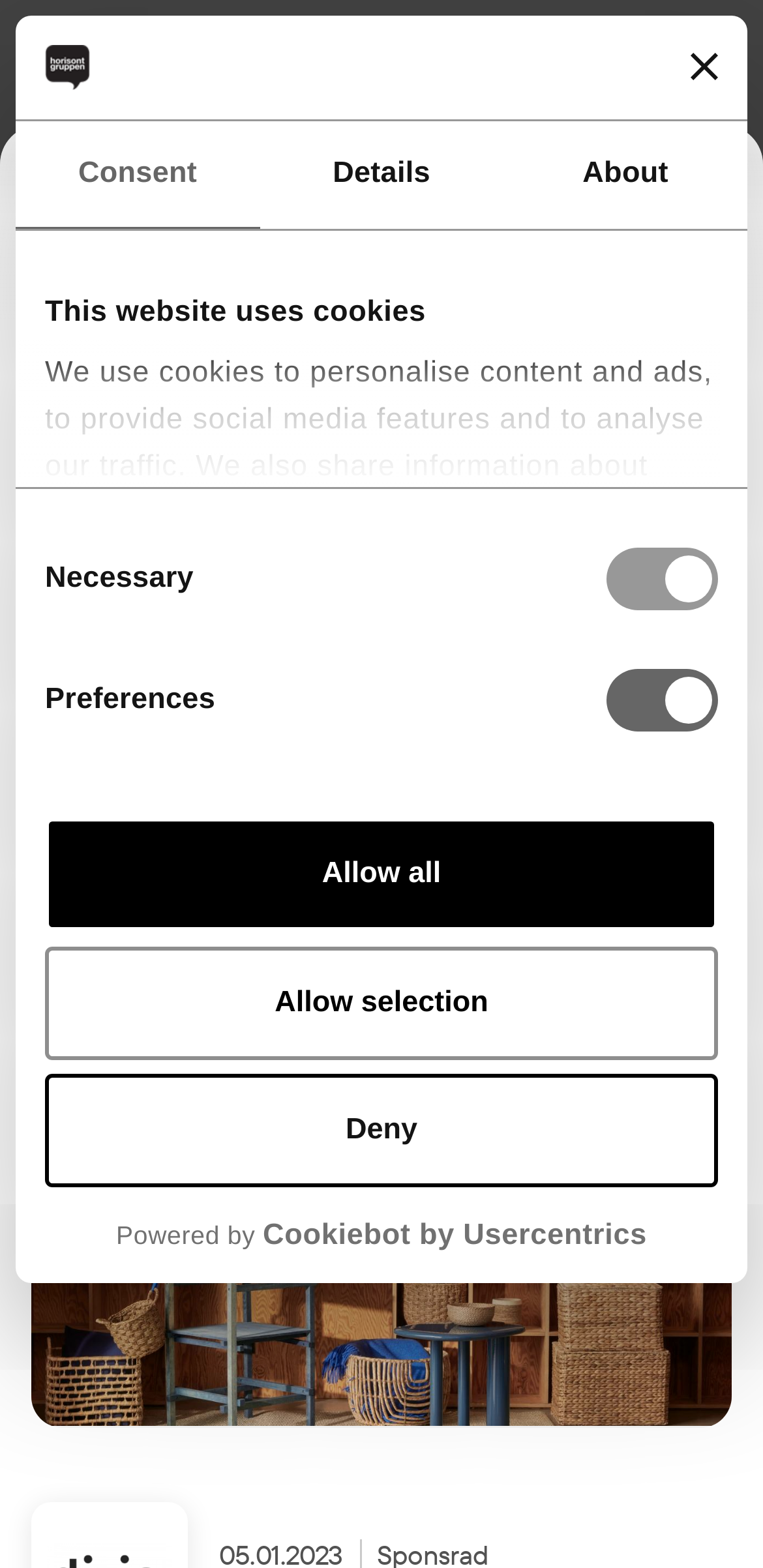Give a succinct answer to this question in a single word or phrase: 
How many links are there in the footer section?

10